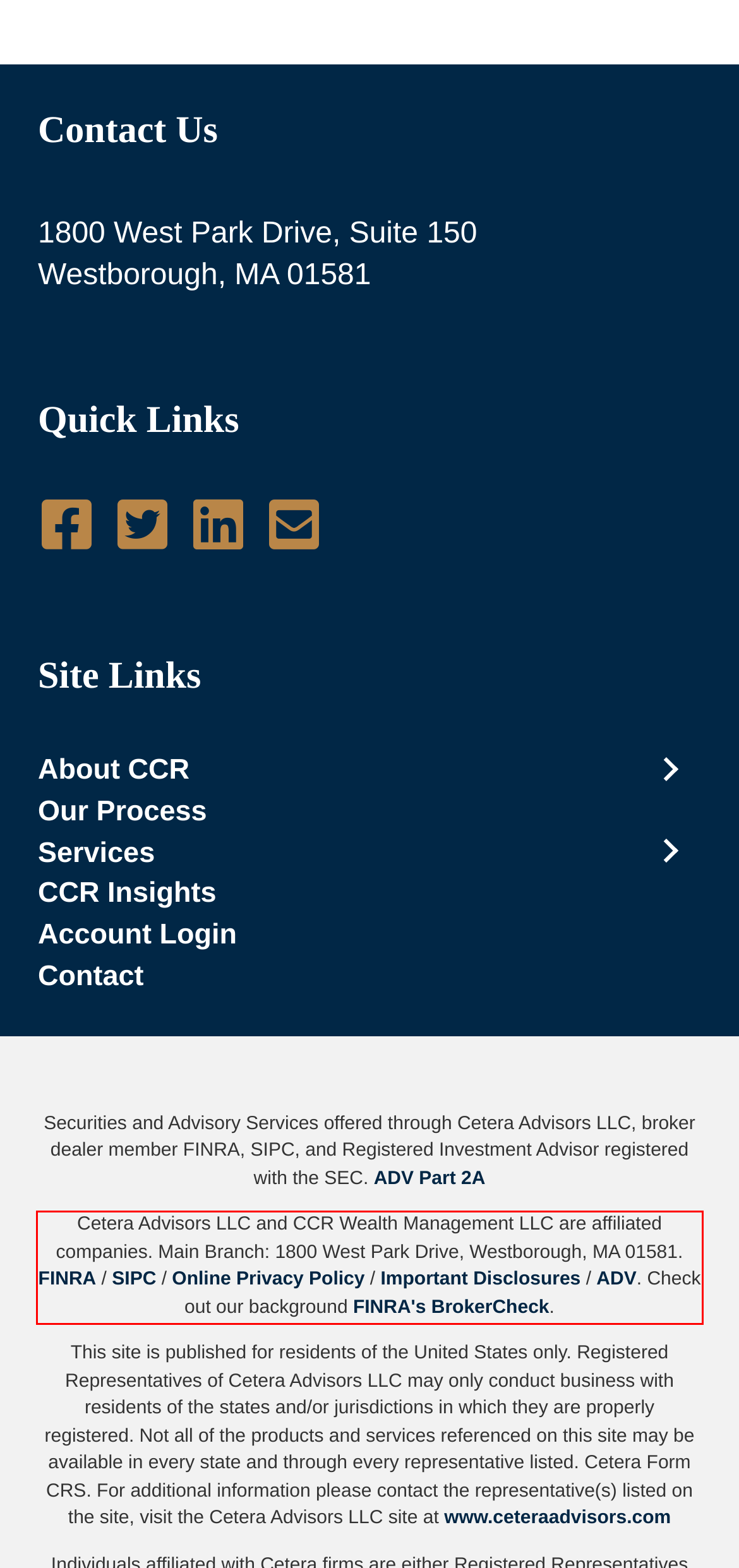Identify the text inside the red bounding box in the provided webpage screenshot and transcribe it.

Cetera Advisors LLC and CCR Wealth Management LLC are affiliated companies. Main Branch: 1800 West Park Drive, Westborough, MA 01581. FINRA / SIPC / Online Privacy Policy / Important Disclosures / ADV. Check out our background FINRA's BrokerCheck.